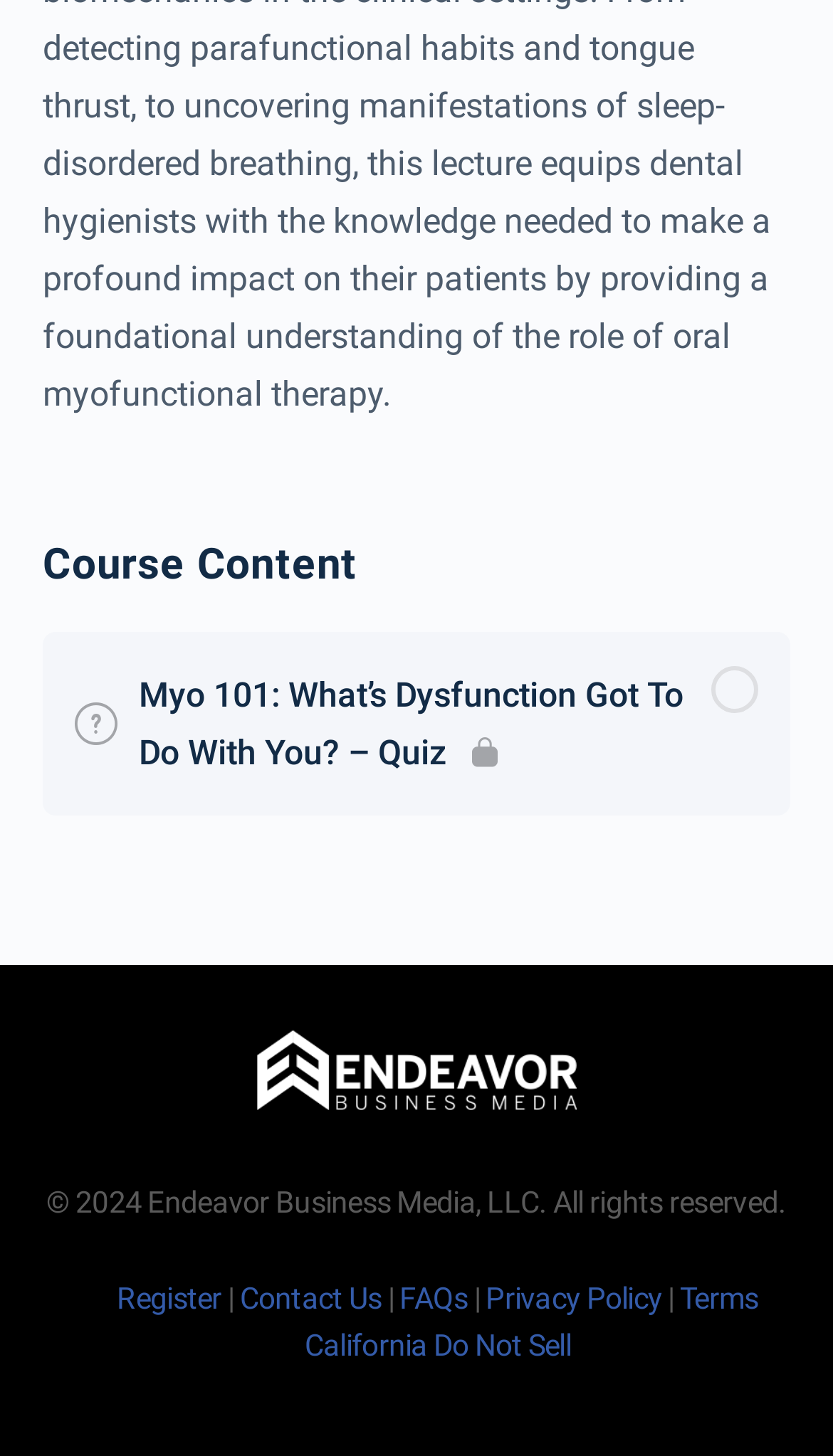How many links are there in the footer?
Deliver a detailed and extensive answer to the question.

The footer section is identified by the contentinfo element. Within this section, there are 7 link elements, namely 'Register', 'Contact Us', 'FAQs', 'Privacy Policy', 'Terms', and 'California Do Not Sell'.